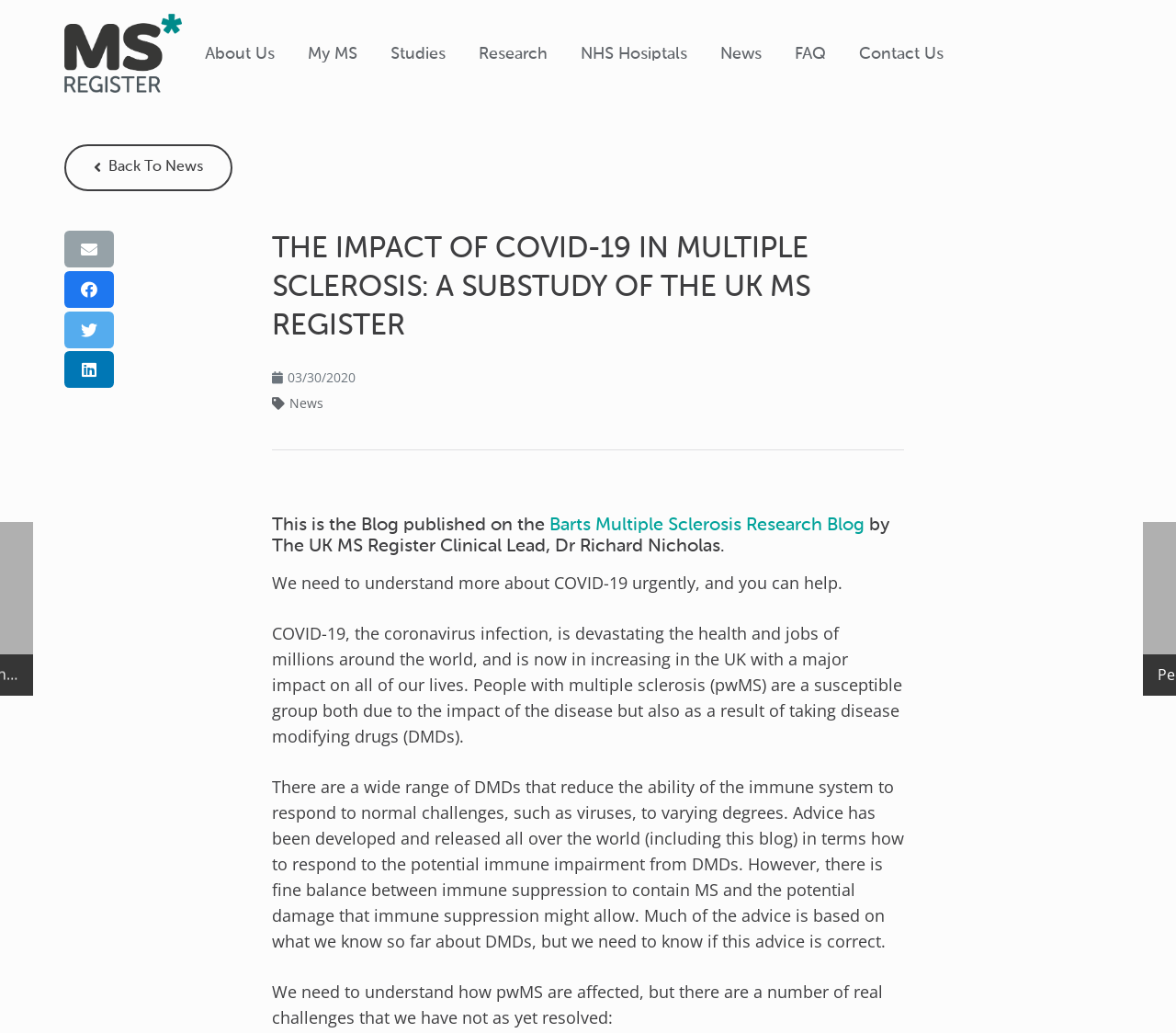Locate the bounding box coordinates of the area that needs to be clicked to fulfill the following instruction: "Go to home page". The coordinates should be in the format of four float numbers between 0 and 1, namely [left, top, right, bottom].

None